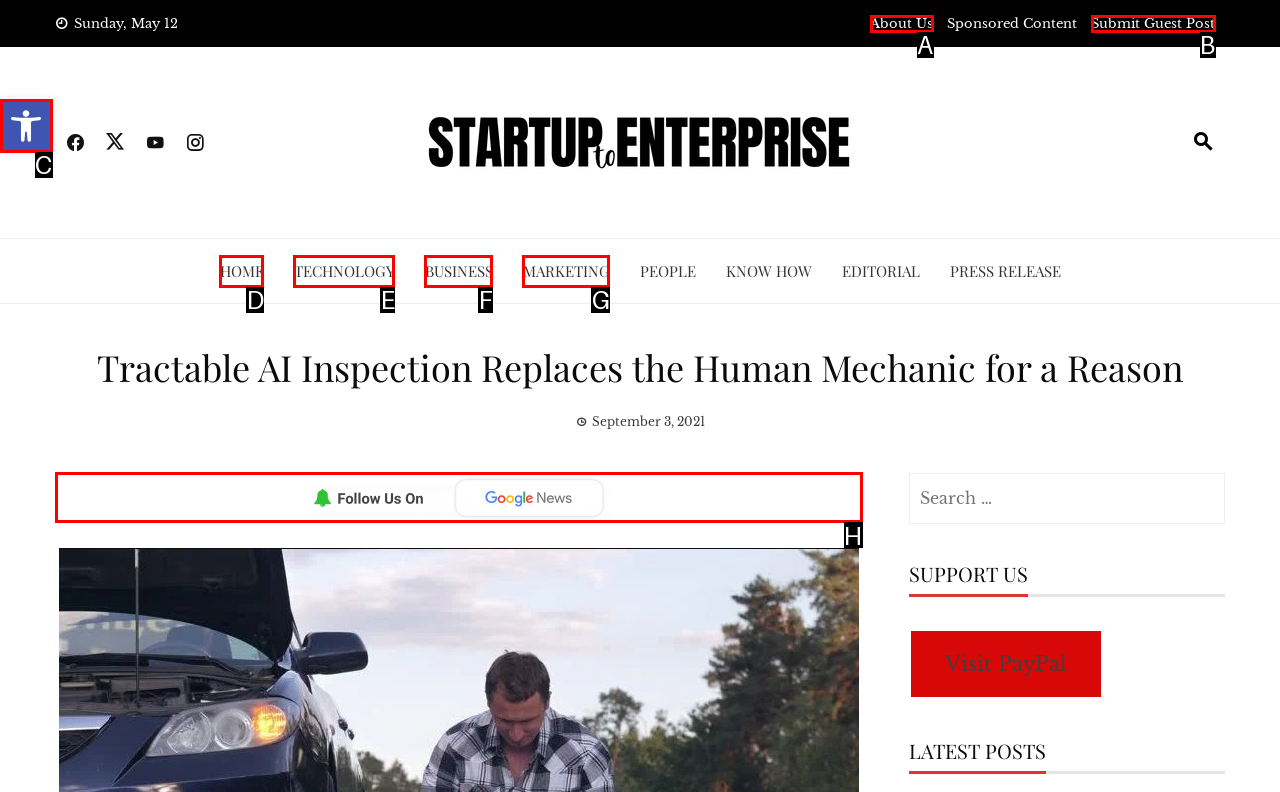What letter corresponds to the UI element to complete this task: Open accessibility tools
Answer directly with the letter.

C